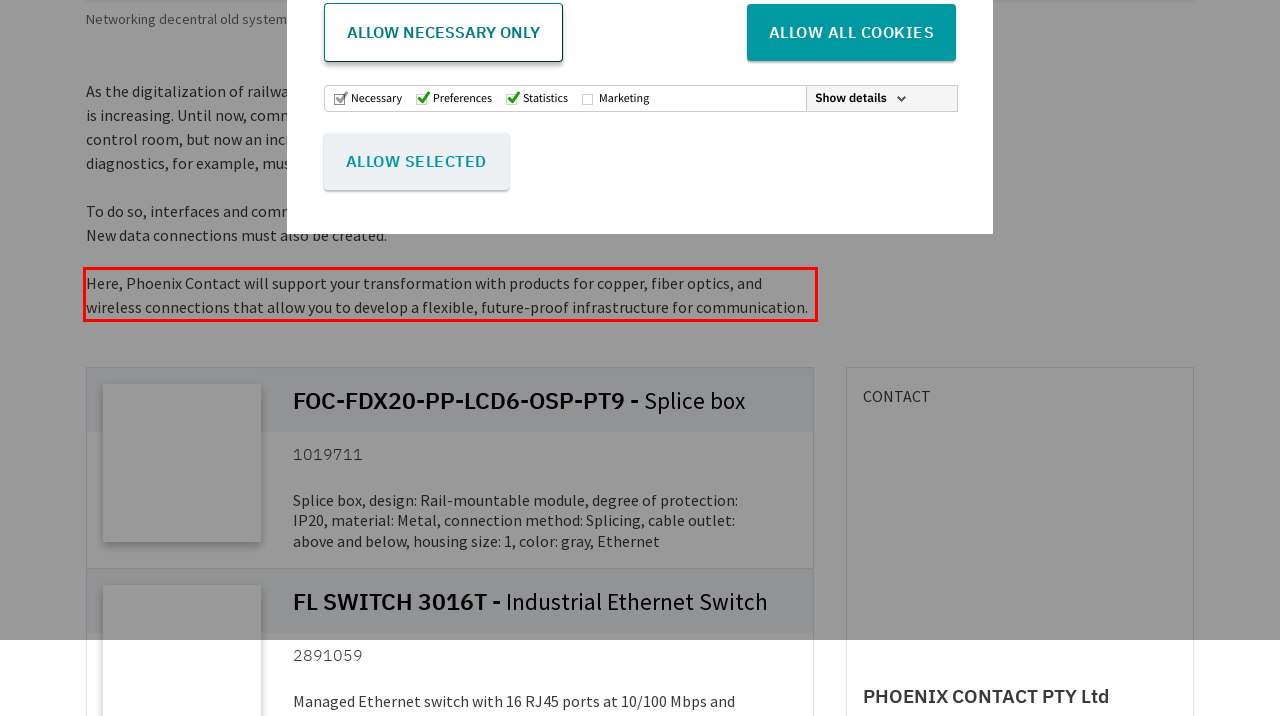Examine the screenshot of the webpage, locate the red bounding box, and perform OCR to extract the text contained within it.

Here, Phoenix Contact will support your transformation with products for copper, fiber optics, and wireless connections that allow you to develop a flexible, future-proof infrastructure for communication.